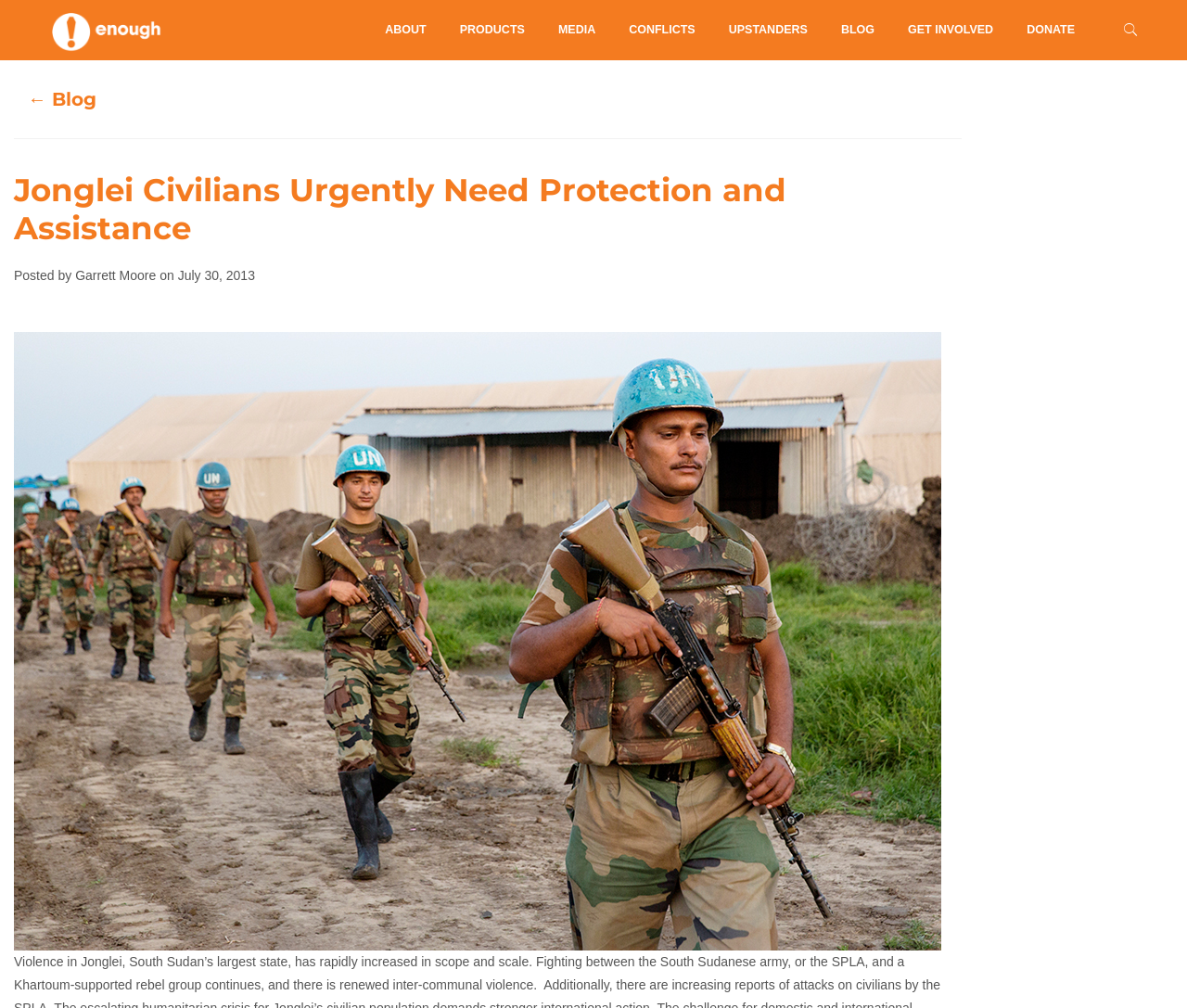Please provide a one-word or phrase answer to the question: 
Who is the author of the article?

Garrett Moore